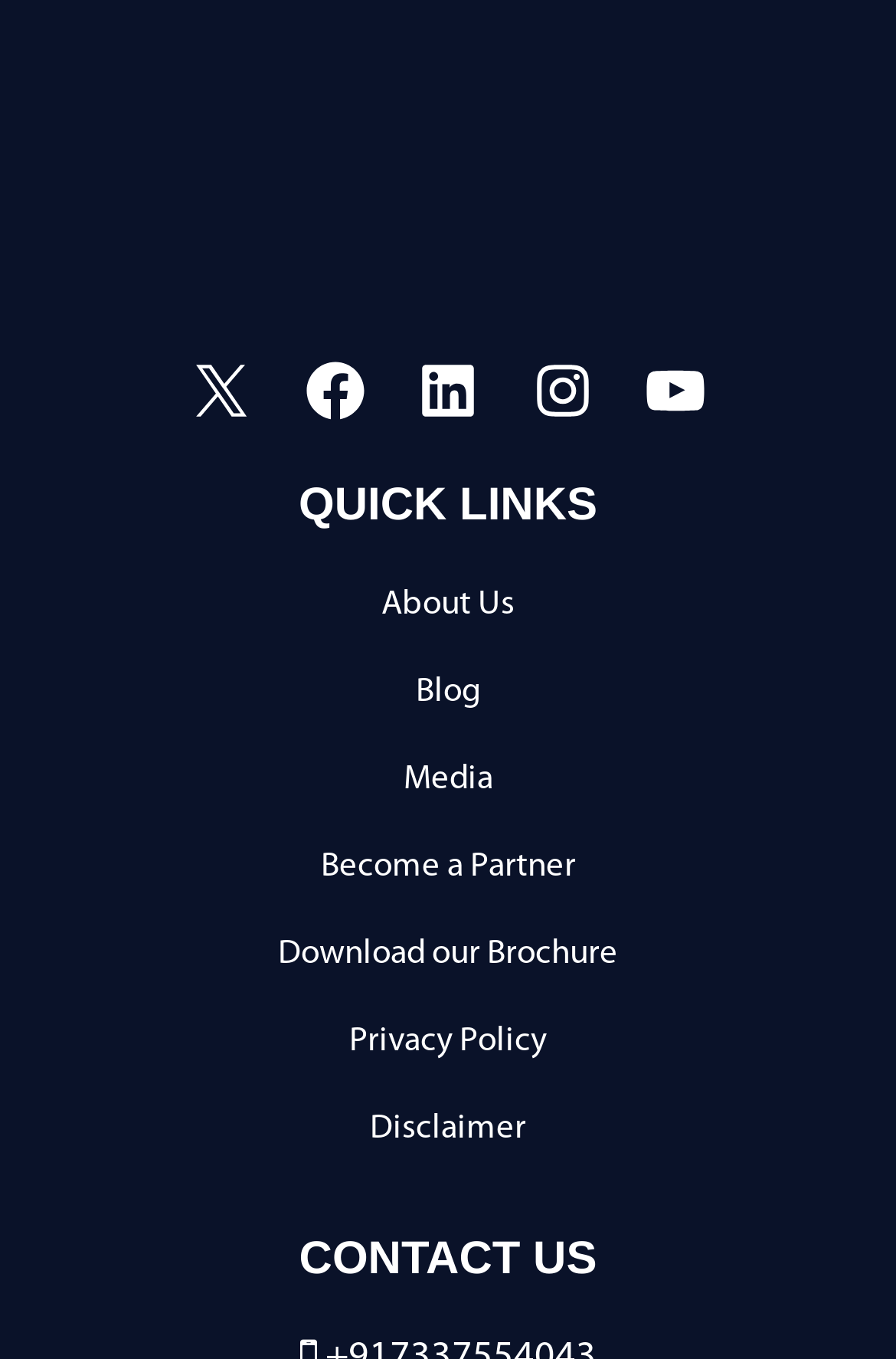Bounding box coordinates are specified in the format (top-left x, top-left y, bottom-right x, bottom-right y). All values are floating point numbers bounded between 0 and 1. Please provide the bounding box coordinate of the region this sentence describes: aria-label="Advertisement" name="aswift_1" title="Advertisement"

None